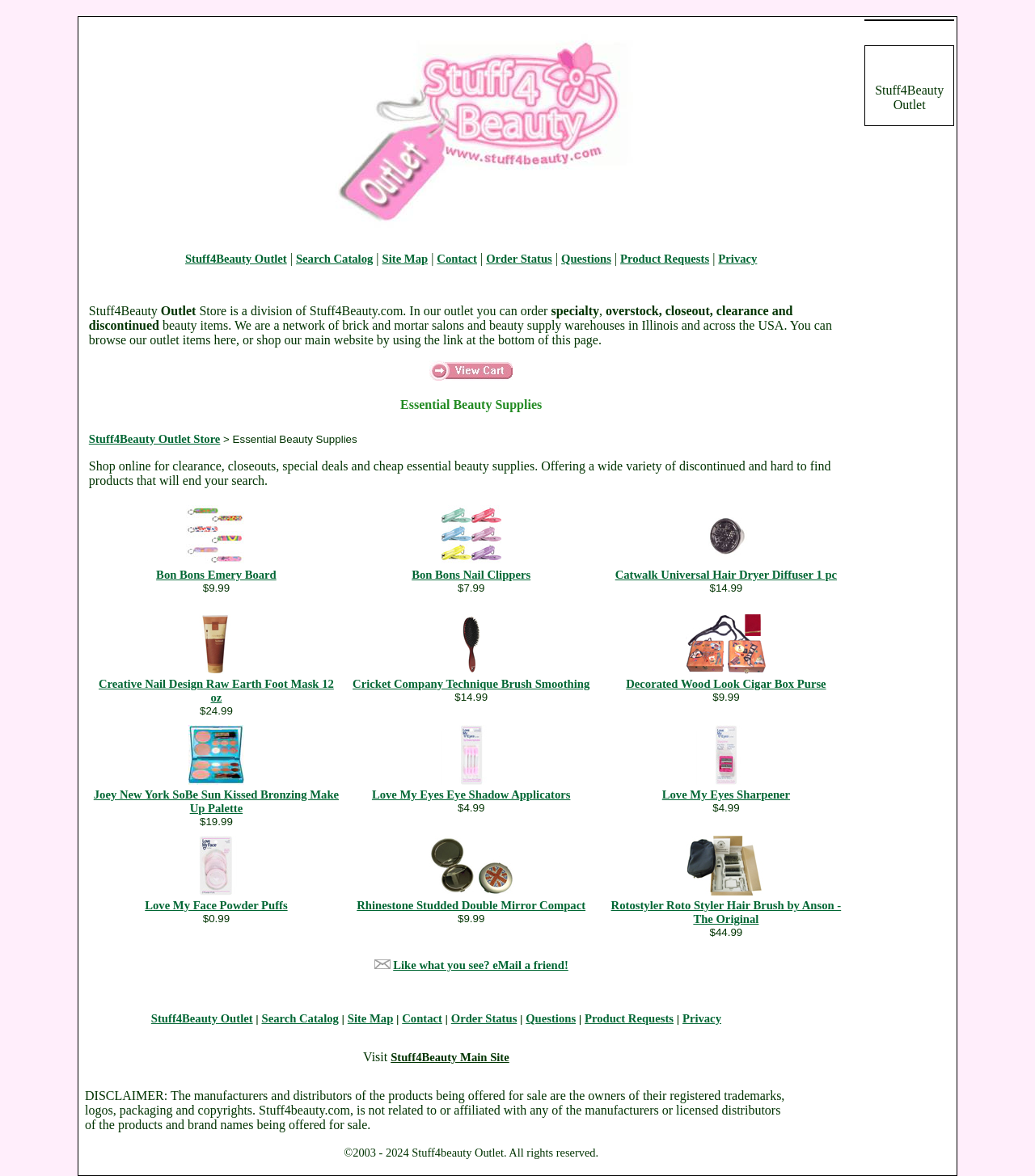Determine the bounding box coordinates of the clickable element to achieve the following action: 'click on the 'Stuff4Beauty Outlet' link'. Provide the coordinates as four float values between 0 and 1, formatted as [left, top, right, bottom].

[0.179, 0.214, 0.277, 0.225]